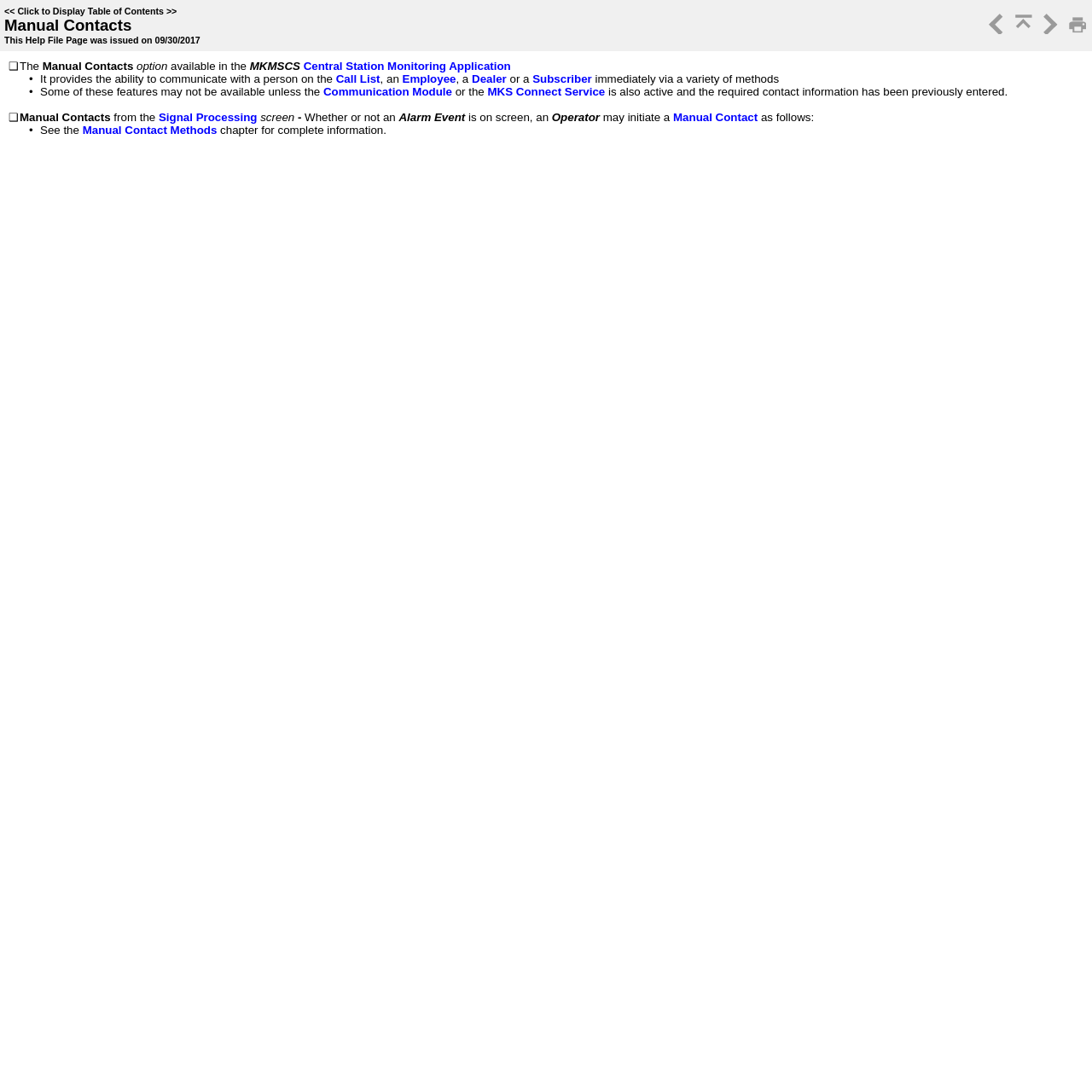Find the bounding box coordinates of the element you need to click on to perform this action: 'View Central Station Monitoring Application'. The coordinates should be represented by four float values between 0 and 1, in the format [left, top, right, bottom].

[0.278, 0.055, 0.468, 0.066]